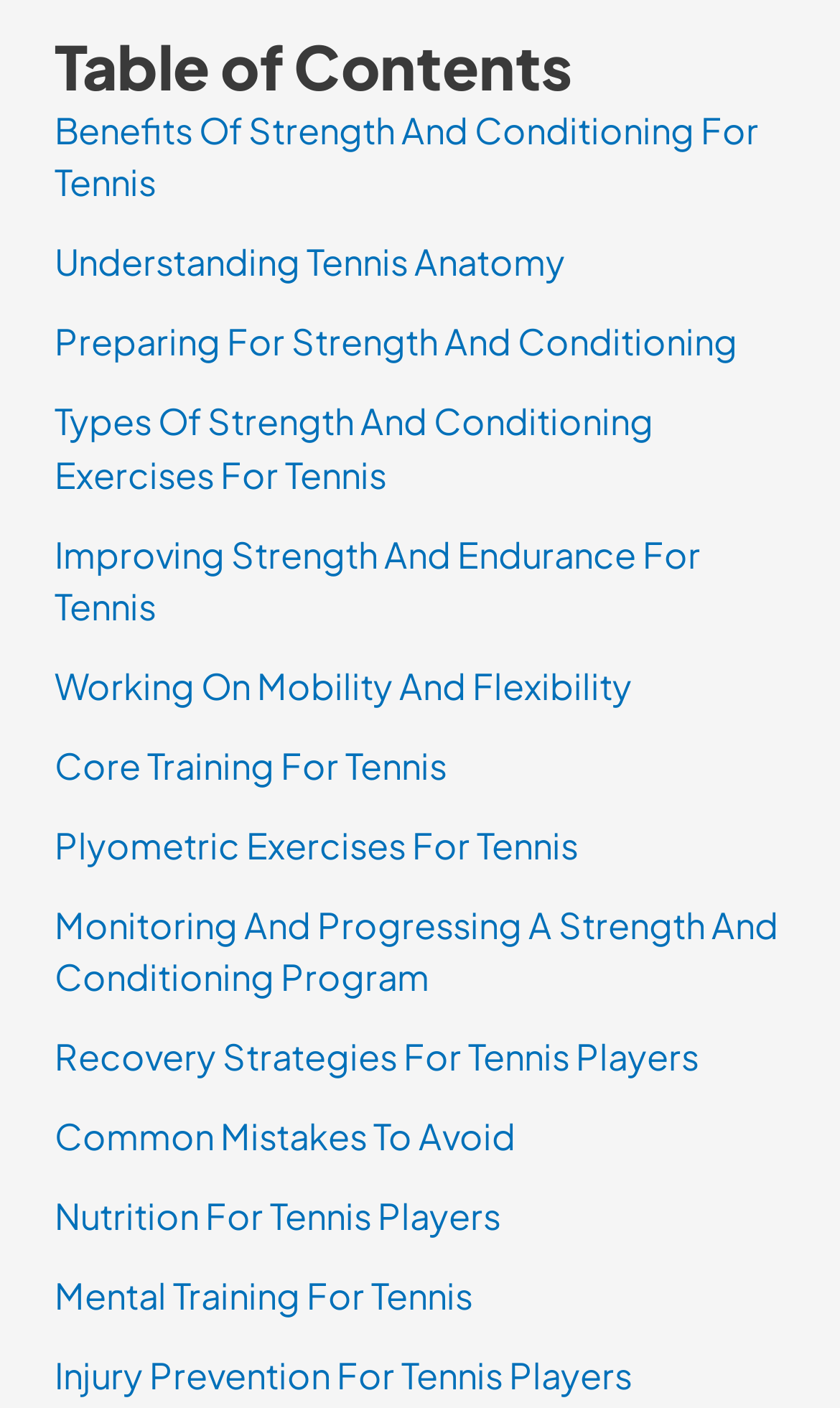From the webpage screenshot, predict the bounding box of the UI element that matches this description: "Recovery Strategies For Tennis Players".

[0.065, 0.735, 0.831, 0.767]